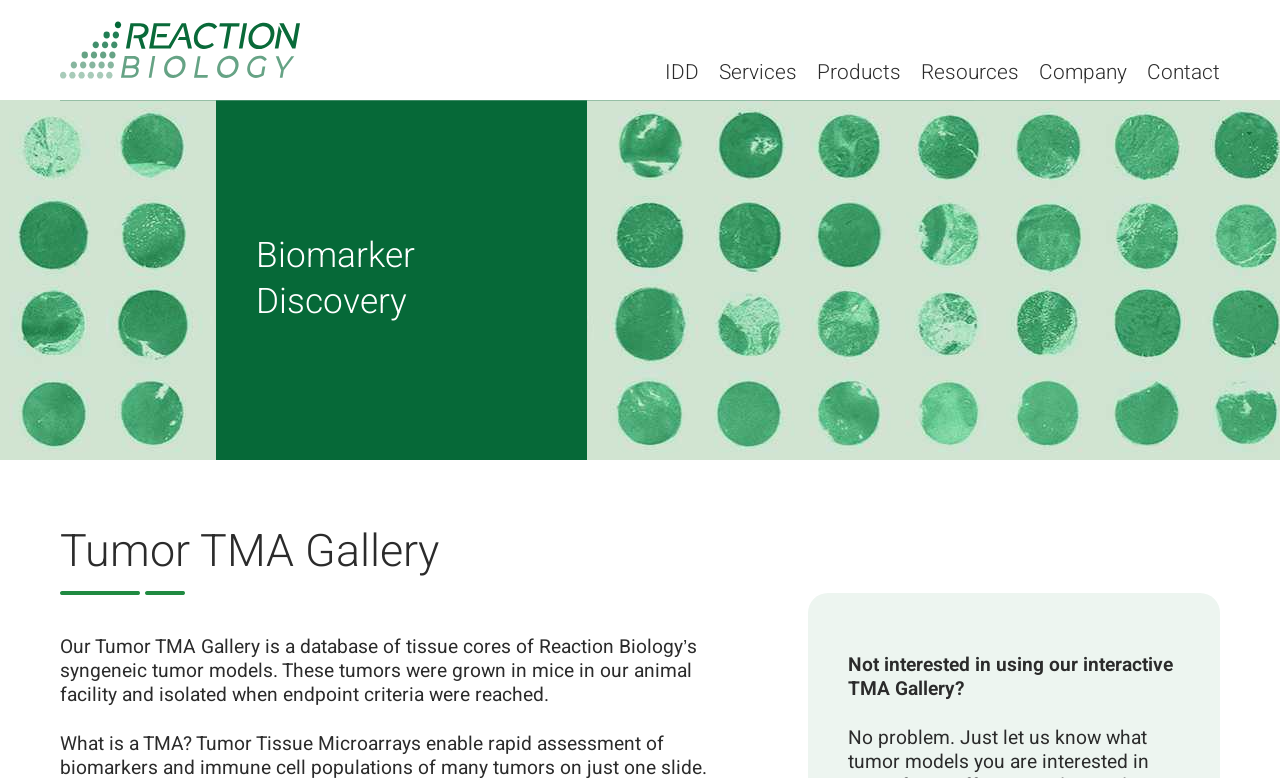What is the category above 'Biomarker Analysis Tool'?
Look at the screenshot and respond with one word or a short phrase.

Resources